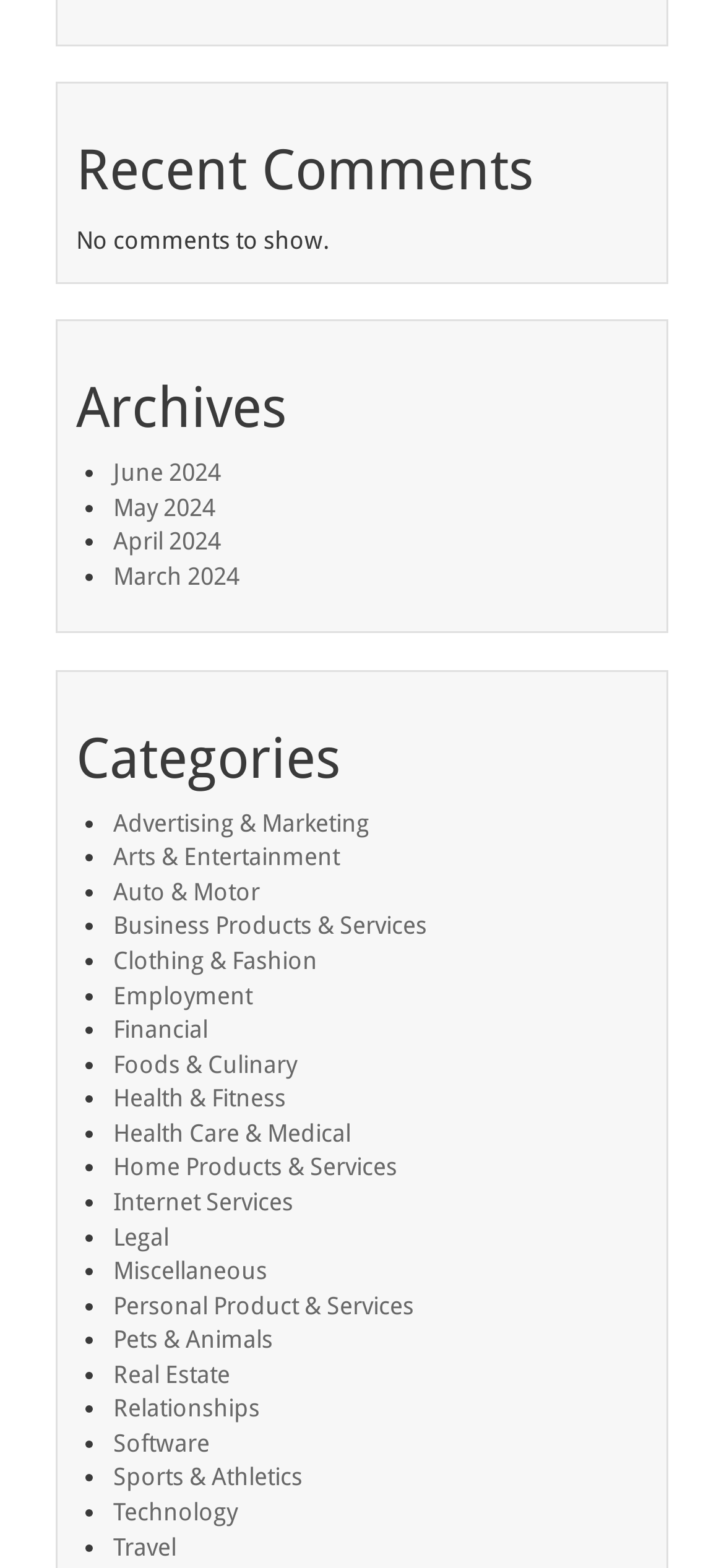Based on the image, give a detailed response to the question: What is the category with the most links?

I counted the number of links under each category and found that Miscellaneous has the most links.